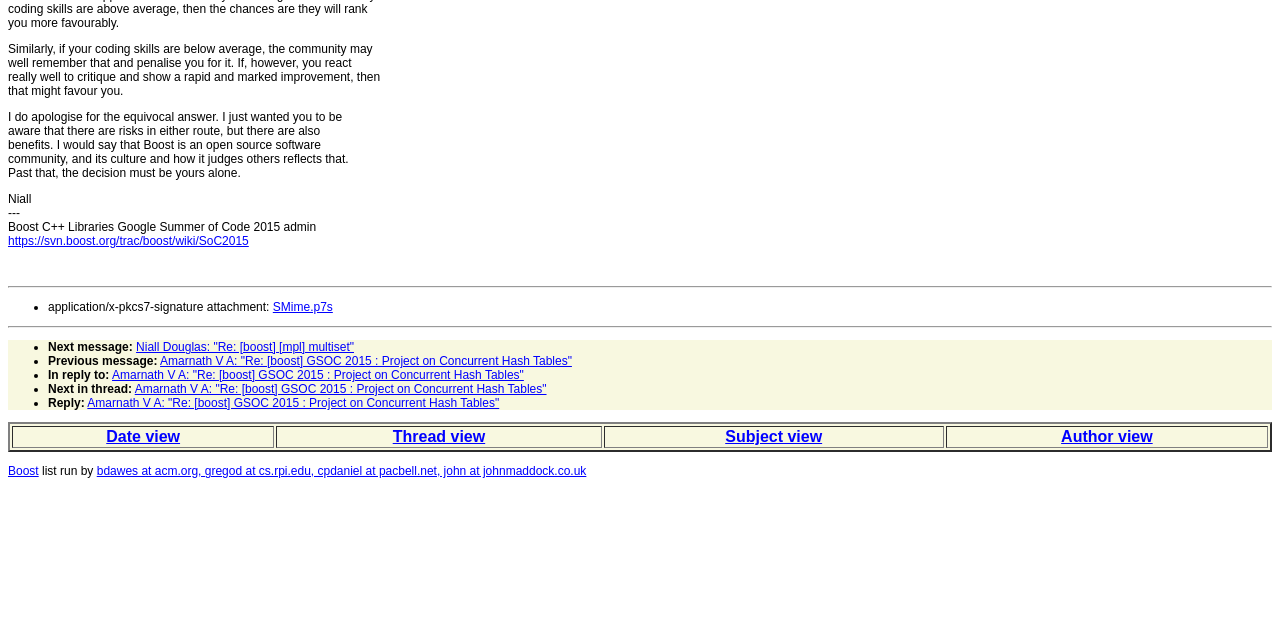From the given element description: "Date view", find the bounding box for the UI element. Provide the coordinates as four float numbers between 0 and 1, in the order [left, top, right, bottom].

[0.083, 0.669, 0.141, 0.695]